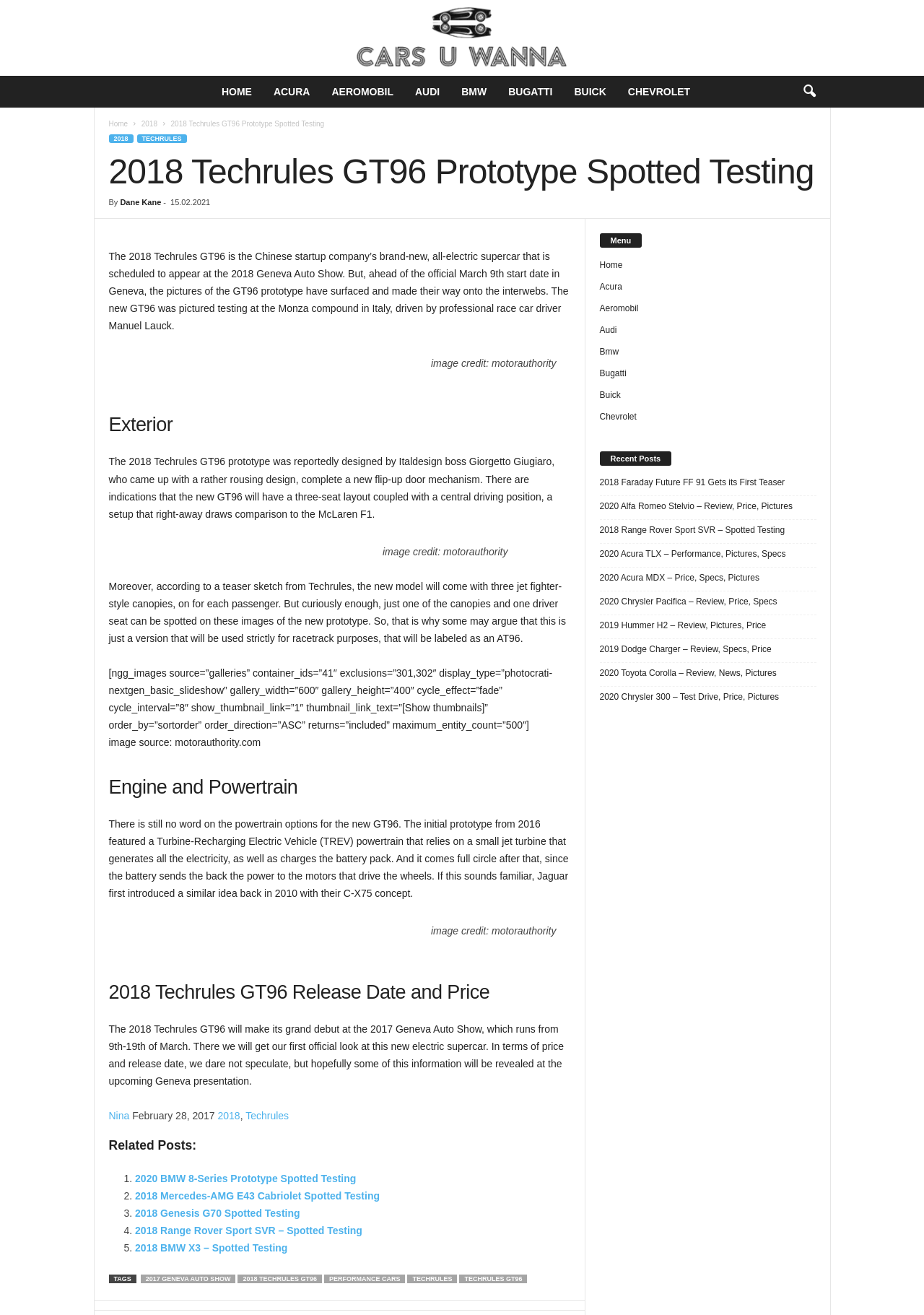Please identify the bounding box coordinates of the area that needs to be clicked to fulfill the following instruction: "Click on the HOME link."

[0.228, 0.058, 0.284, 0.082]